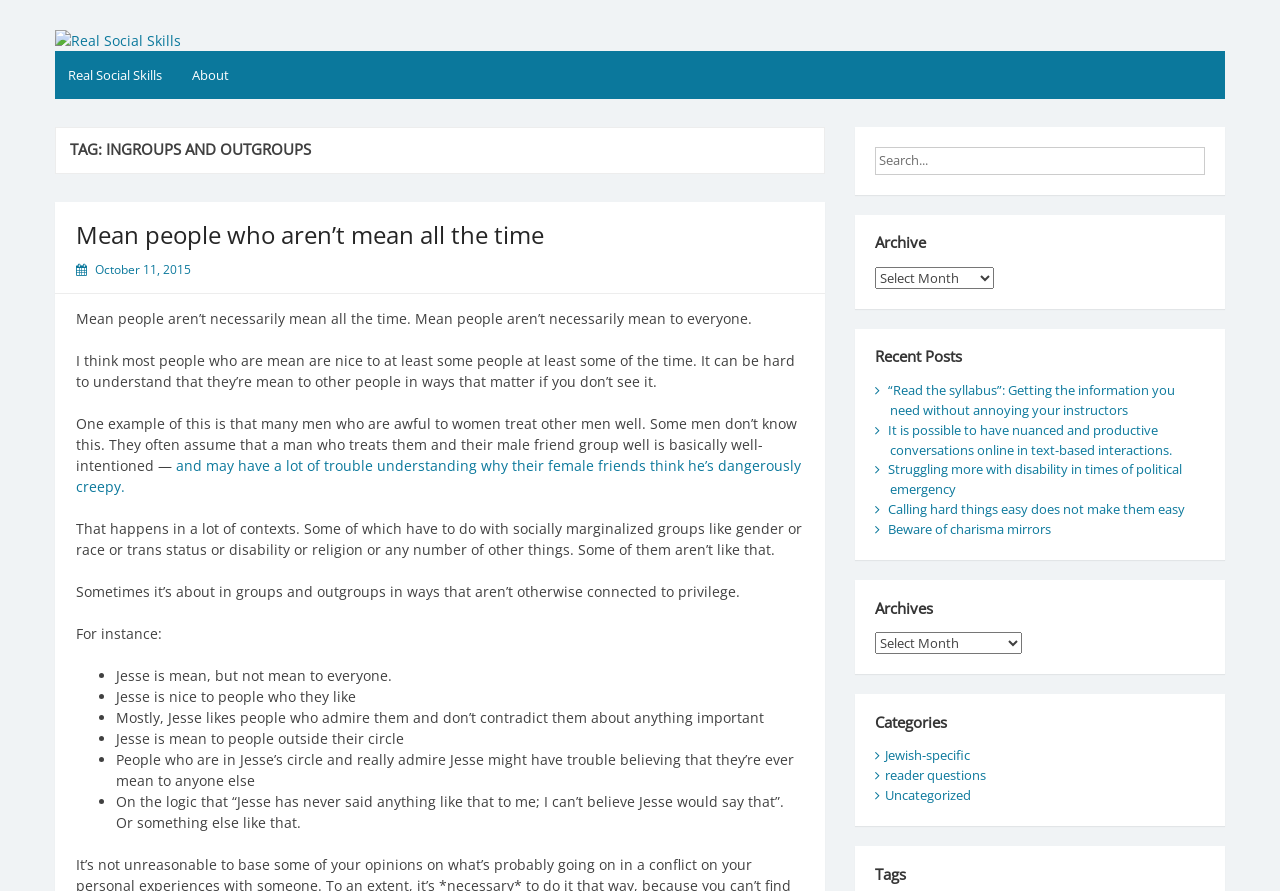Determine the bounding box coordinates (top-left x, top-left y, bottom-right x, bottom-right y) of the UI element described in the following text: Cherry Trees & Nature

None